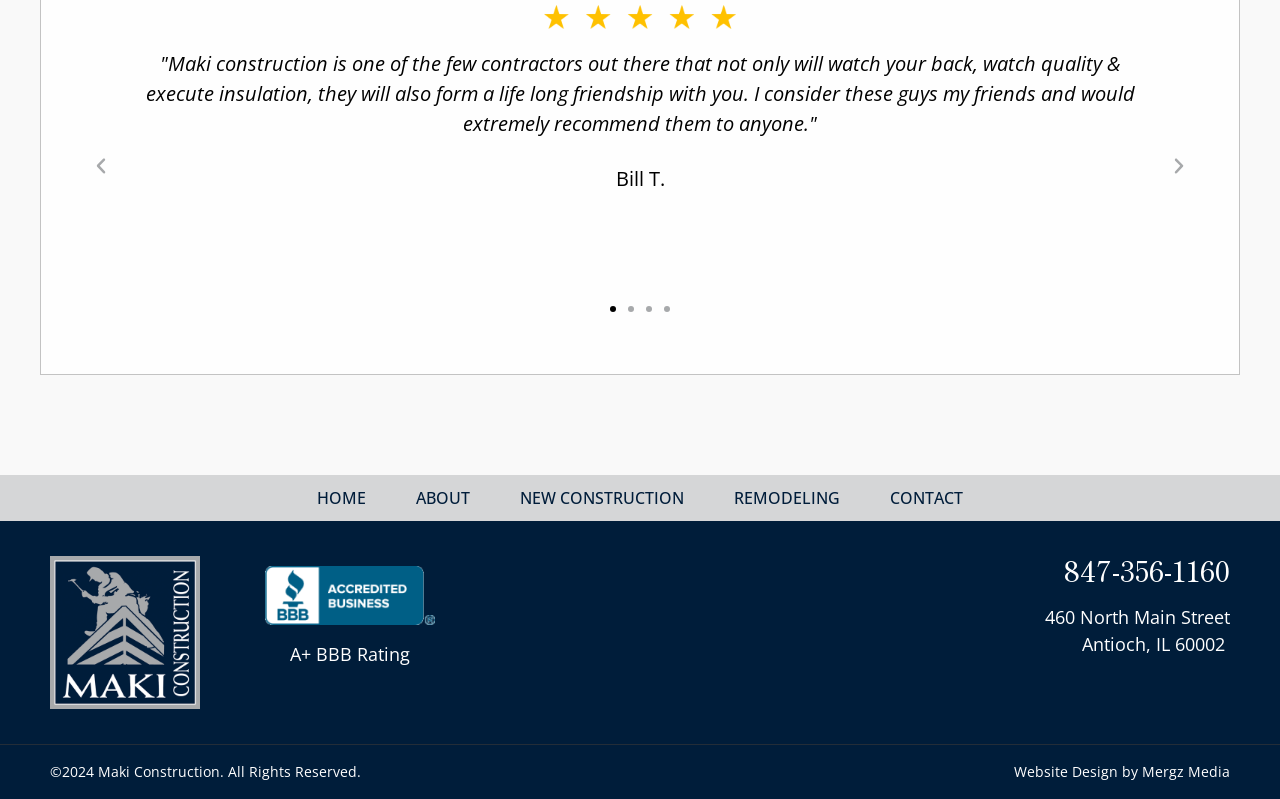What is the phone number on the page? Examine the screenshot and reply using just one word or a brief phrase.

847-356-1160